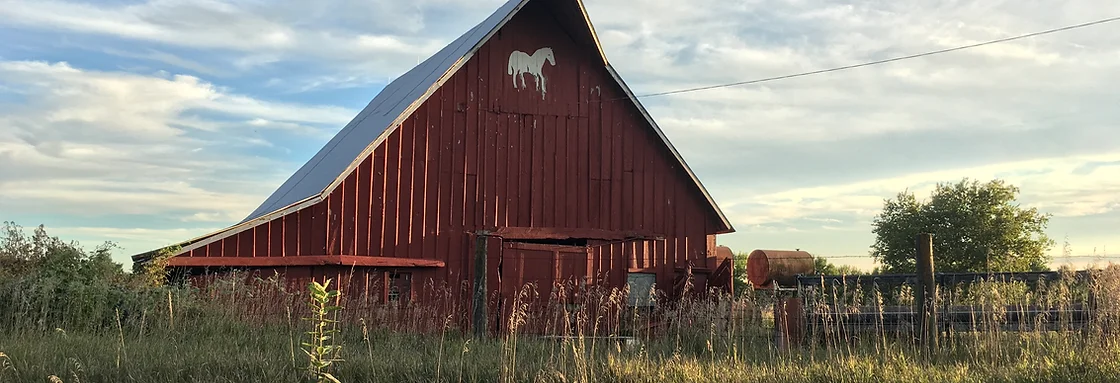Give a detailed account of the contents of the image.

The image showcases a picturesque rural scene featuring a vibrant red barn, which is accented by a whimsical horse silhouette painted on its side. The barn is set against a backdrop of a serene sky, marked by soft, wispy clouds that suggest a pleasant day. Surrounding the barn, tufts of tall grass and a few scattered shrubs create a natural frame, emphasizing the tranquility of country living. In the foreground, a hint of a wooden fence adds to the rustic charm, while a glimpse of farm equipment can be seen nearby, hinting at the barn's functional role in a pastoral lifestyle.